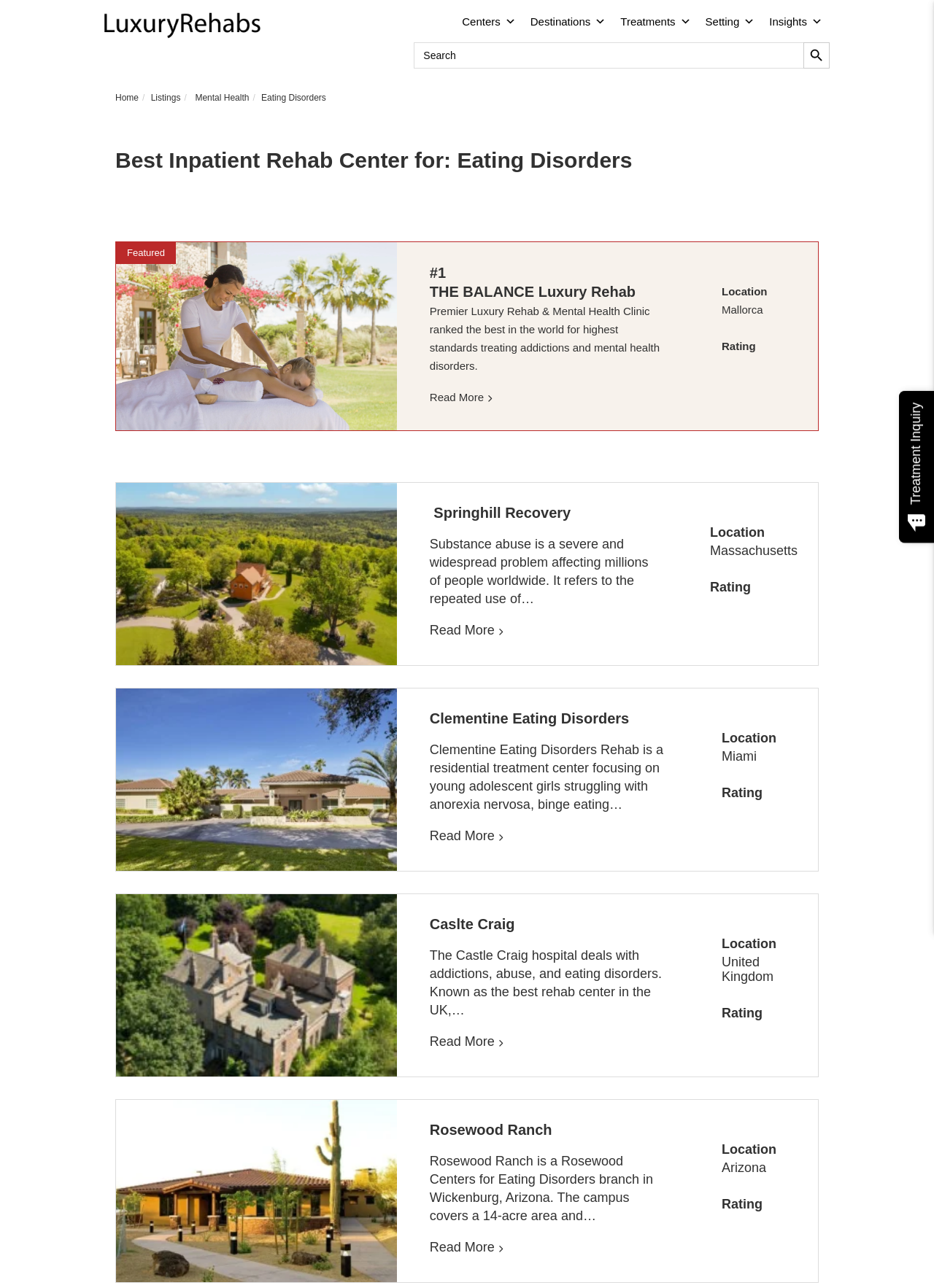Identify the bounding box for the described UI element: "Clementine Eating Disorders".

[0.46, 0.552, 0.674, 0.564]